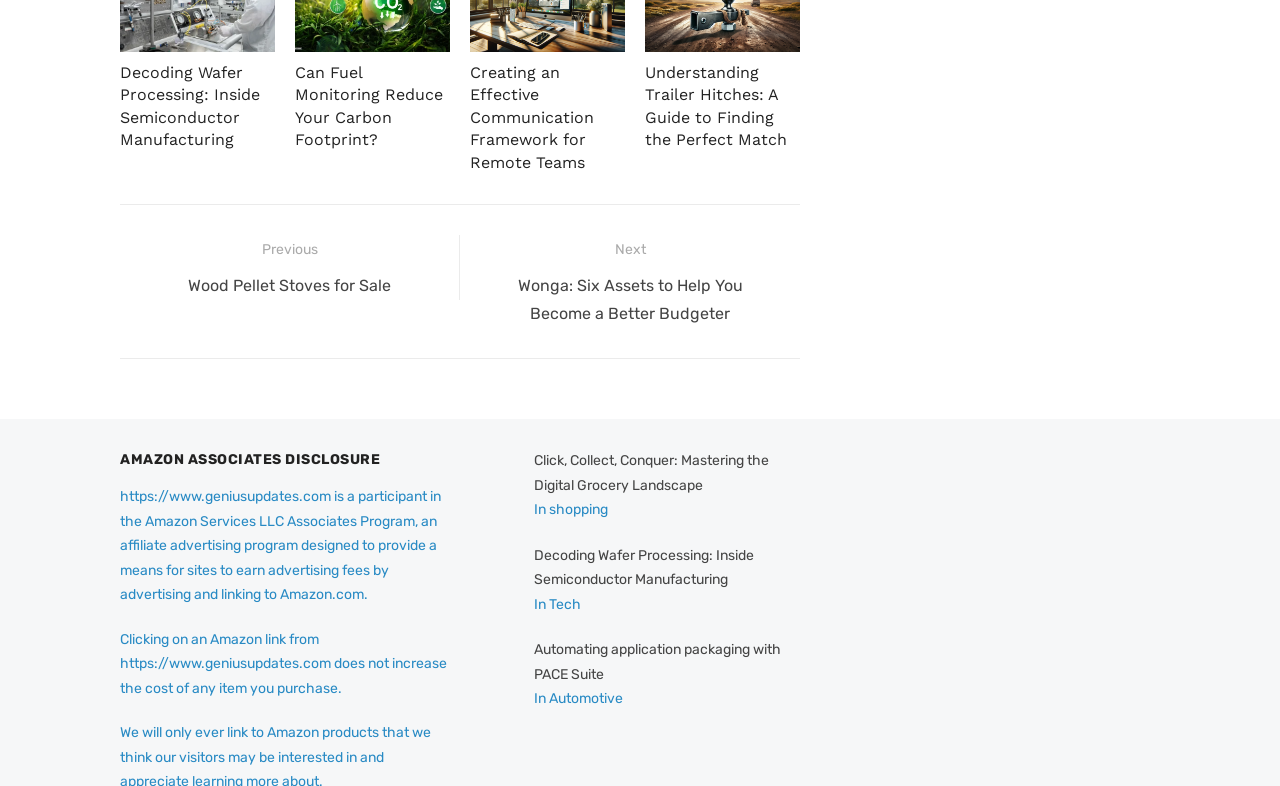Determine the coordinates of the bounding box for the clickable area needed to execute this instruction: "Click on the digital grocery landscape".

[0.417, 0.576, 0.601, 0.628]